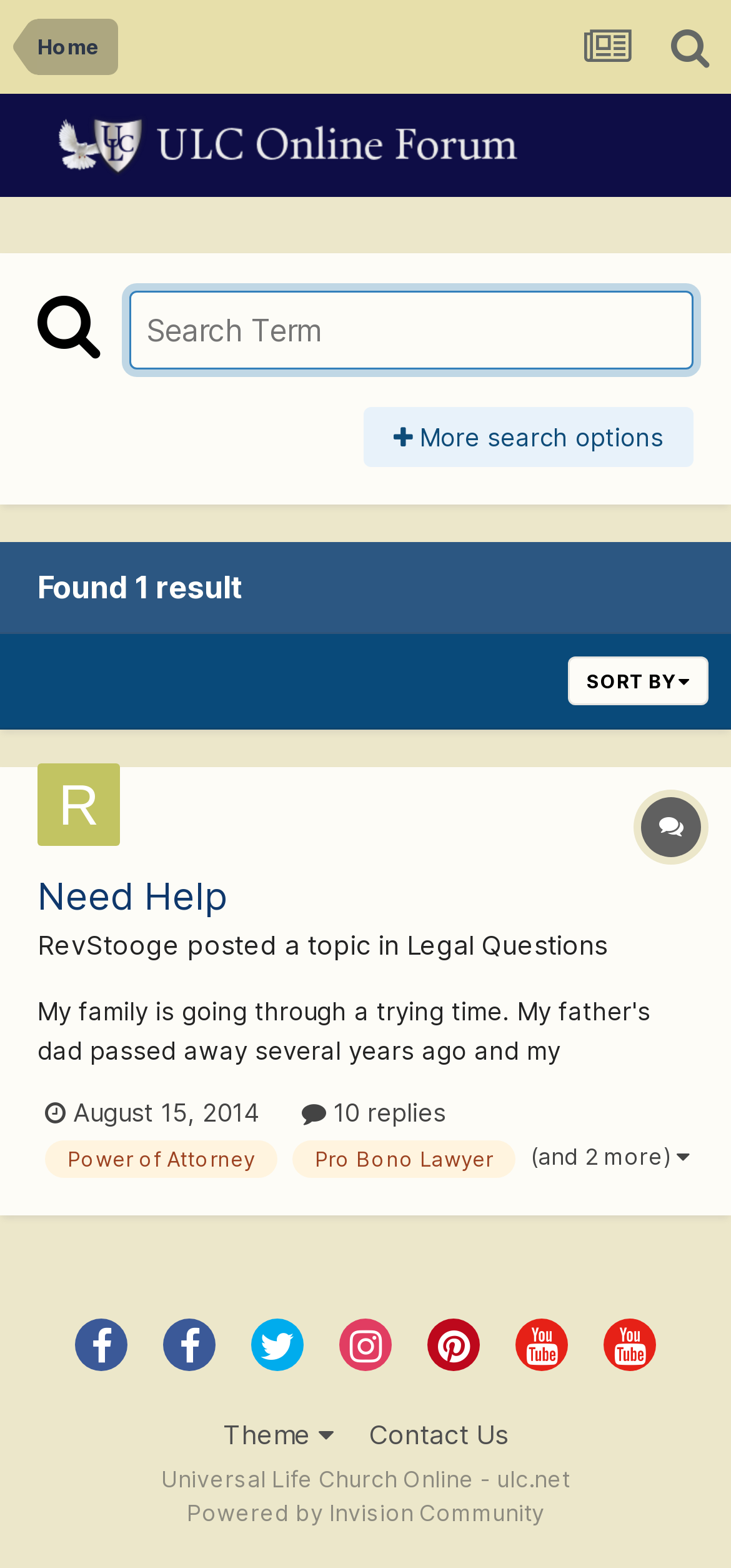Highlight the bounding box coordinates of the element you need to click to perform the following instruction: "Search for a term."

[0.177, 0.186, 0.949, 0.236]